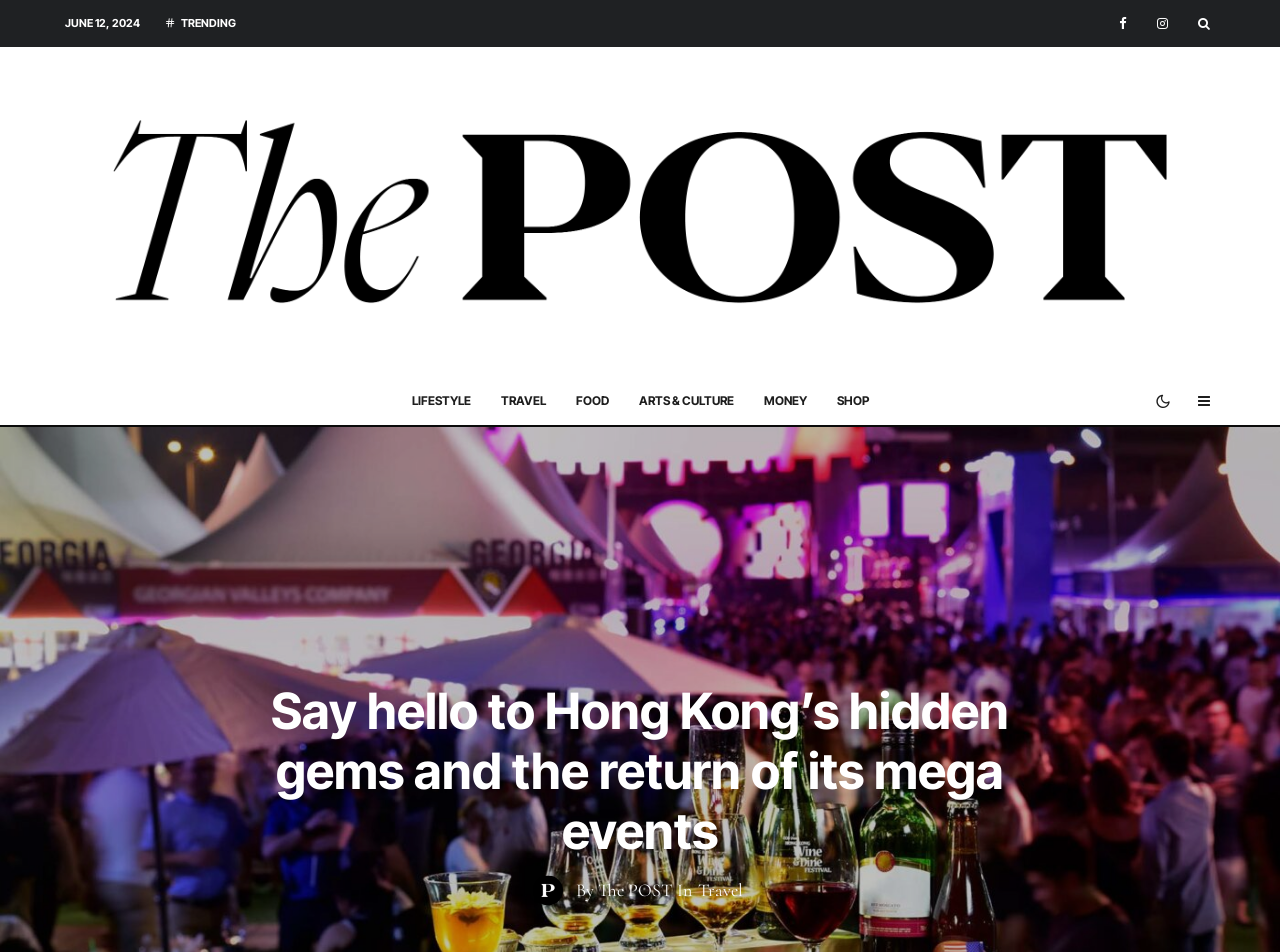Identify the bounding box coordinates necessary to click and complete the given instruction: "Visit LIFESTYLE page".

[0.31, 0.396, 0.379, 0.446]